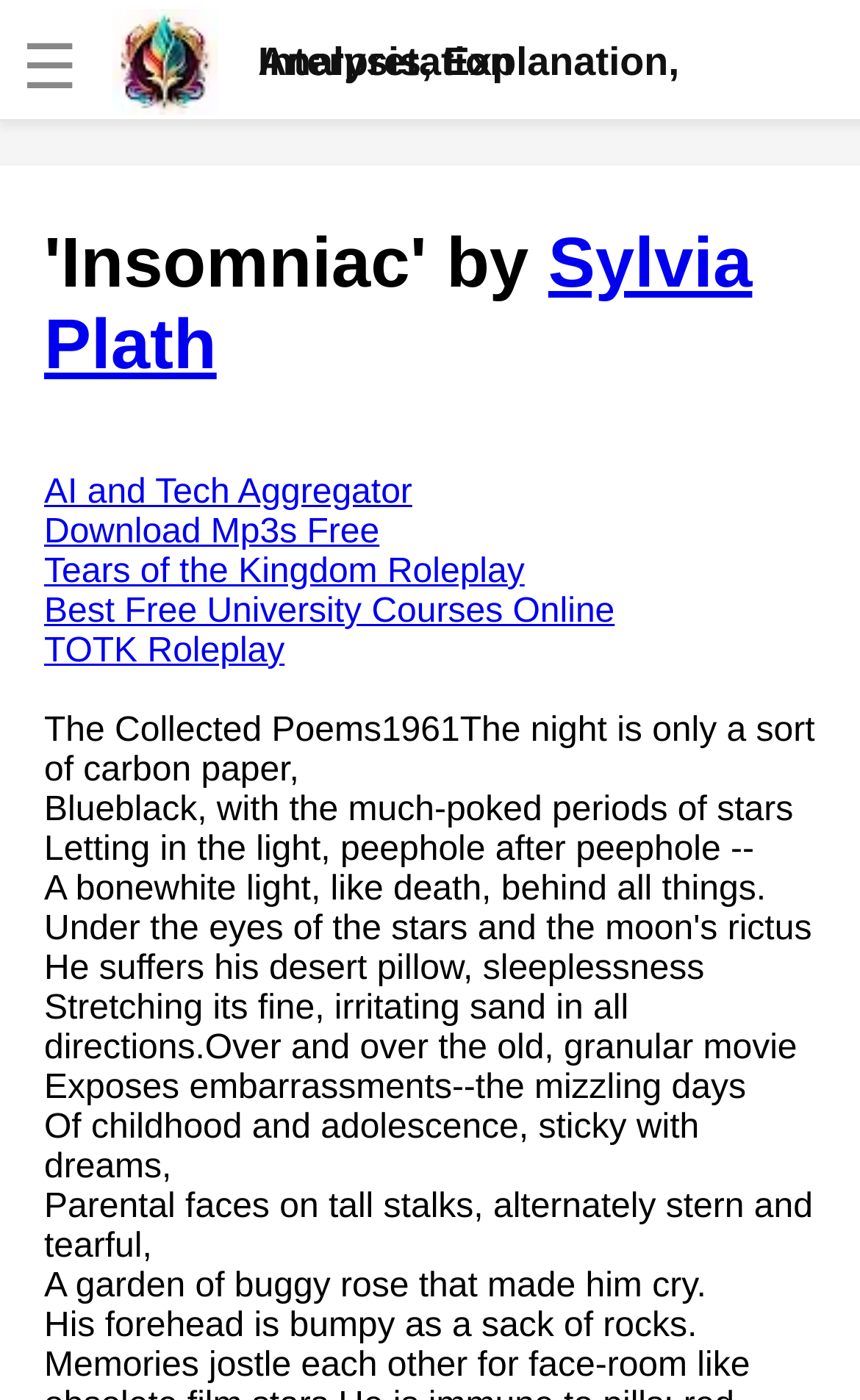Please give a short response to the question using one word or a phrase:
What is the structure of the poem?

Free verse